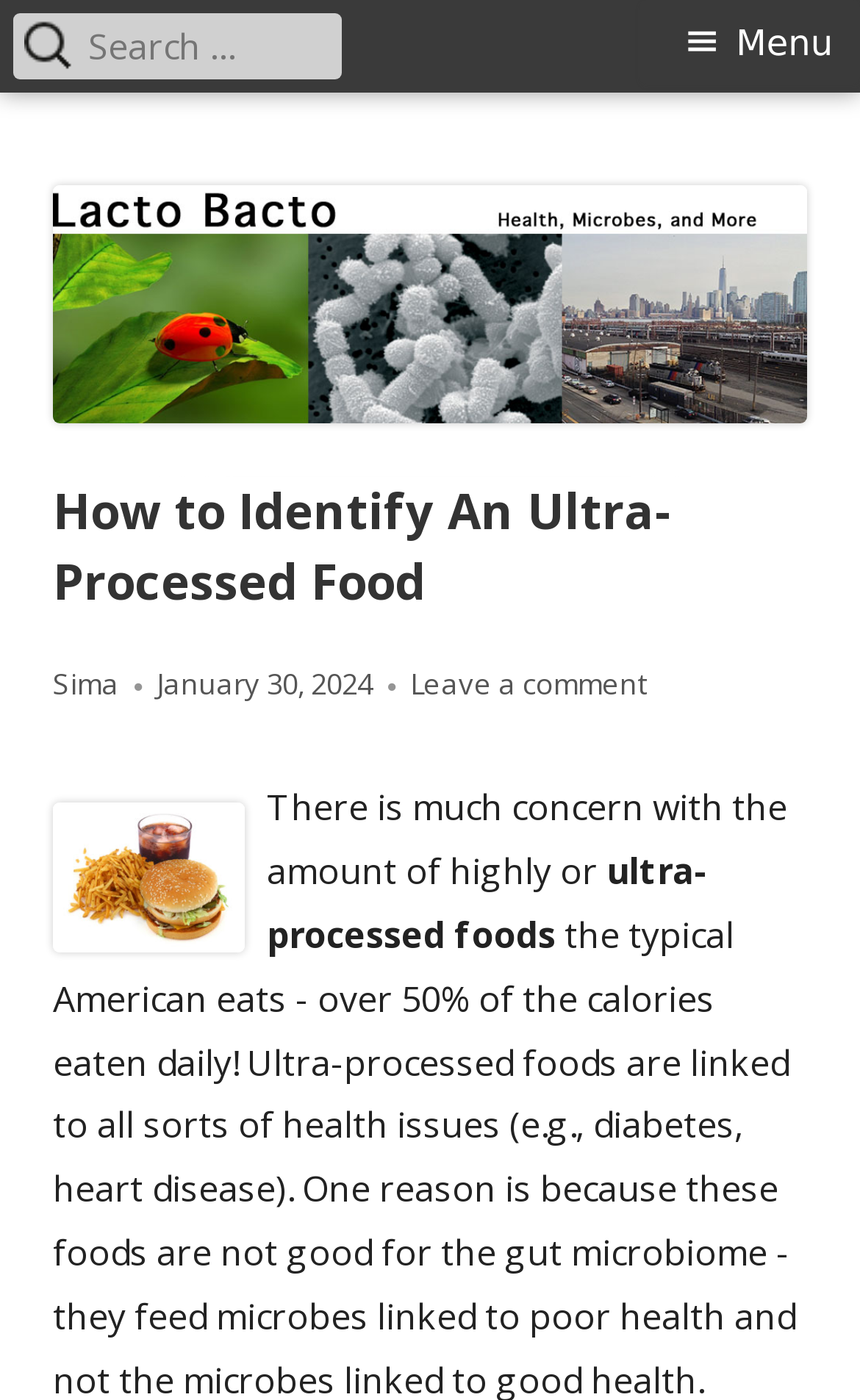What is the name of the website?
Look at the webpage screenshot and answer the question with a detailed explanation.

I determined the name of the website by looking at the link element with the text 'Lacto Bacto' at the top of the webpage, which is likely the website's logo or title.